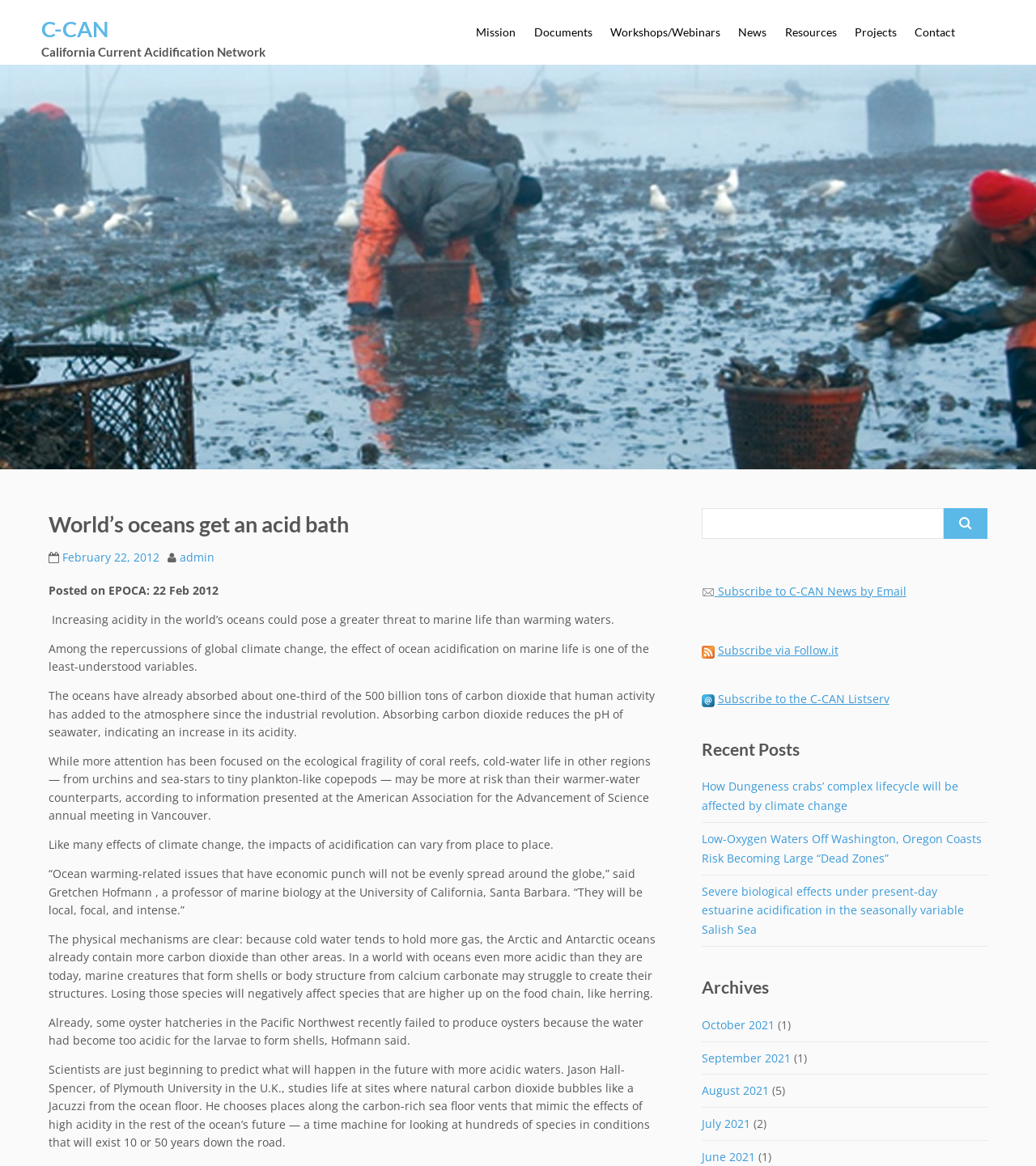Who is the professor of marine biology mentioned in the article?
Based on the visual content, answer with a single word or a brief phrase.

Gretchen Hofmann